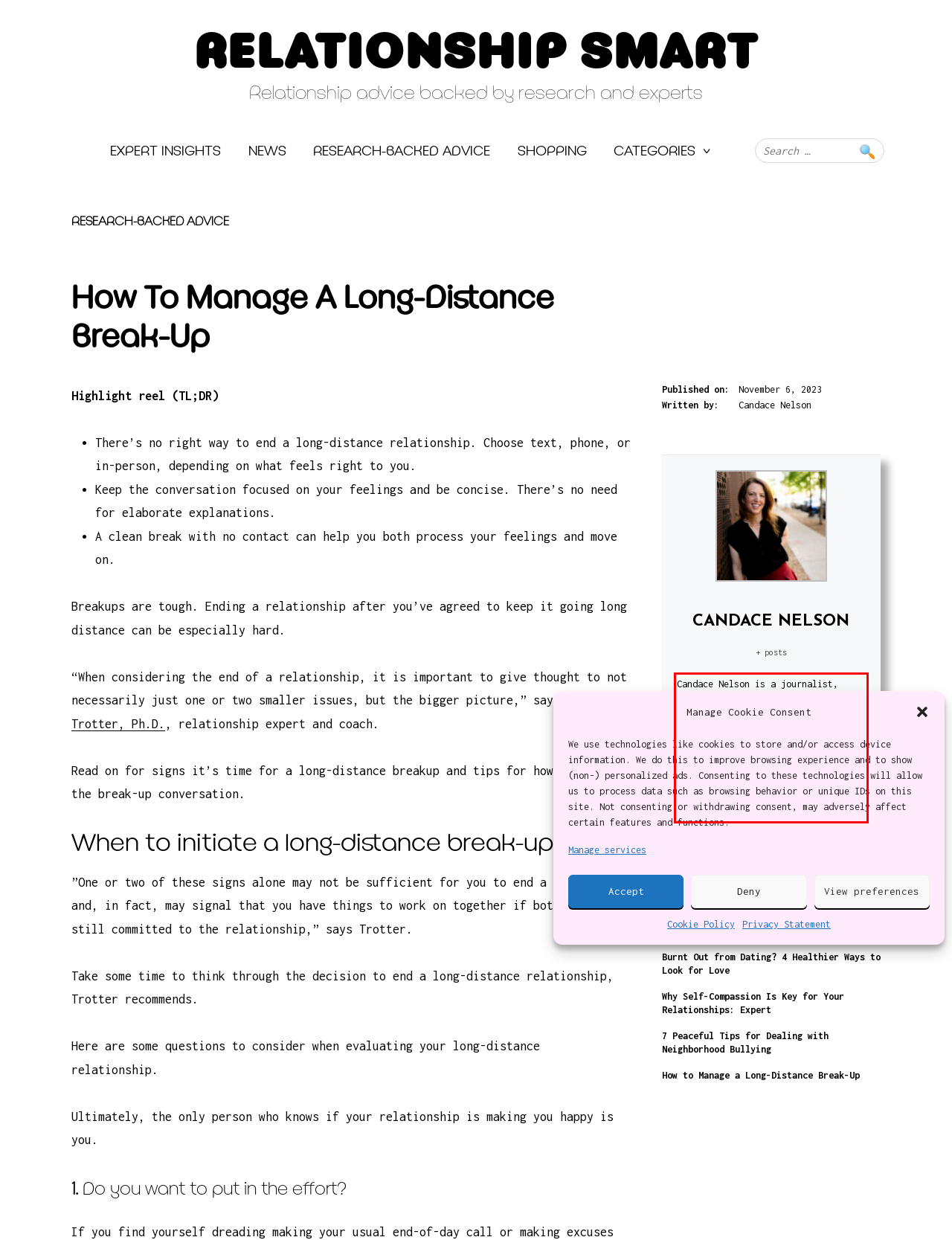Identify the text inside the red bounding box on the provided webpage screenshot by performing OCR.

Candace Nelson is a journalist, licensed nutritionist, and advocate for mental health. She believes that scientific research should be easier to read. Since it’s not, Candace makes it her mission to translate. She lives in Minneapolis with her husband and cat.